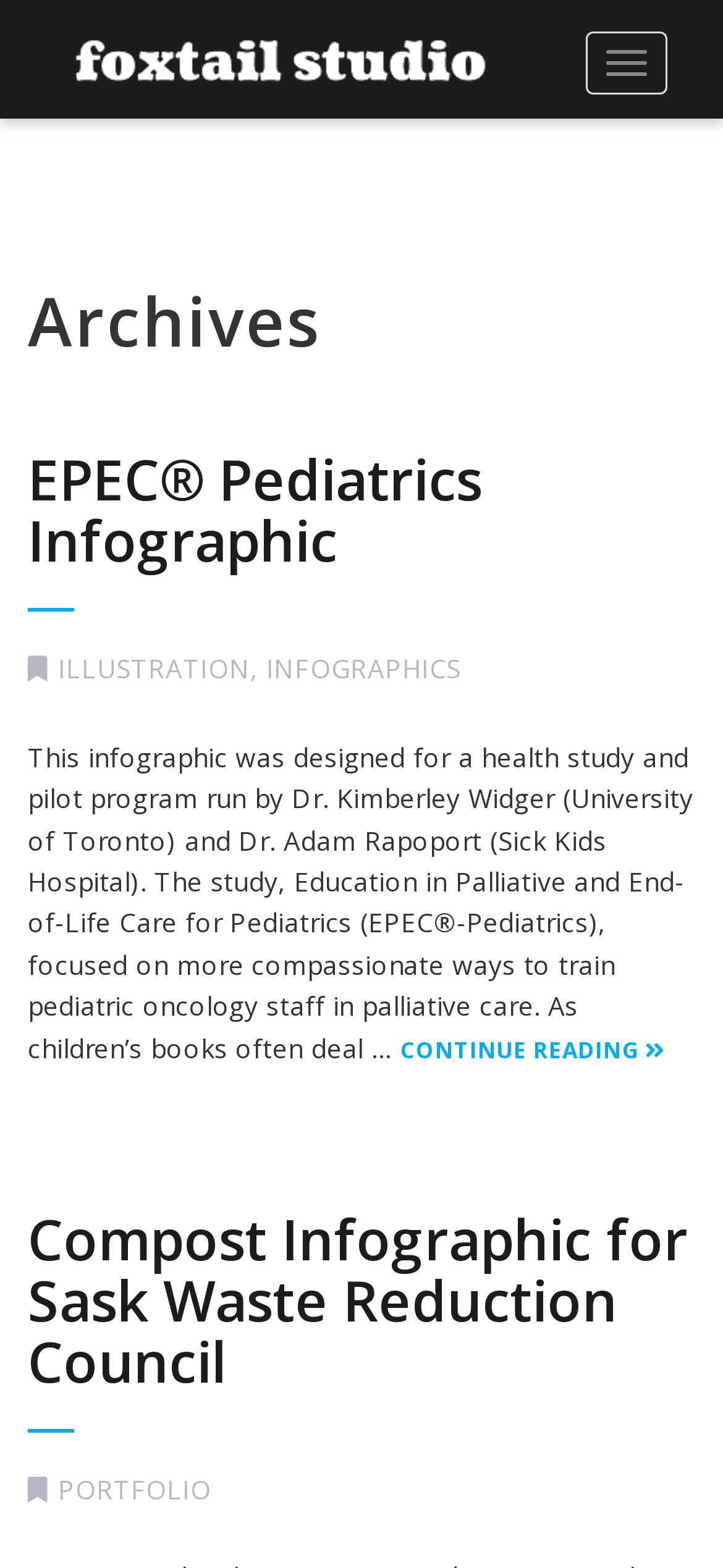From the image, can you give a detailed response to the question below:
What can be found in the portfolio section?

The portfolio section likely contains more infographics, as indicated by the link 'PORTFOLIO' at the bottom of the webpage, which is near other infographic-related links and headings.